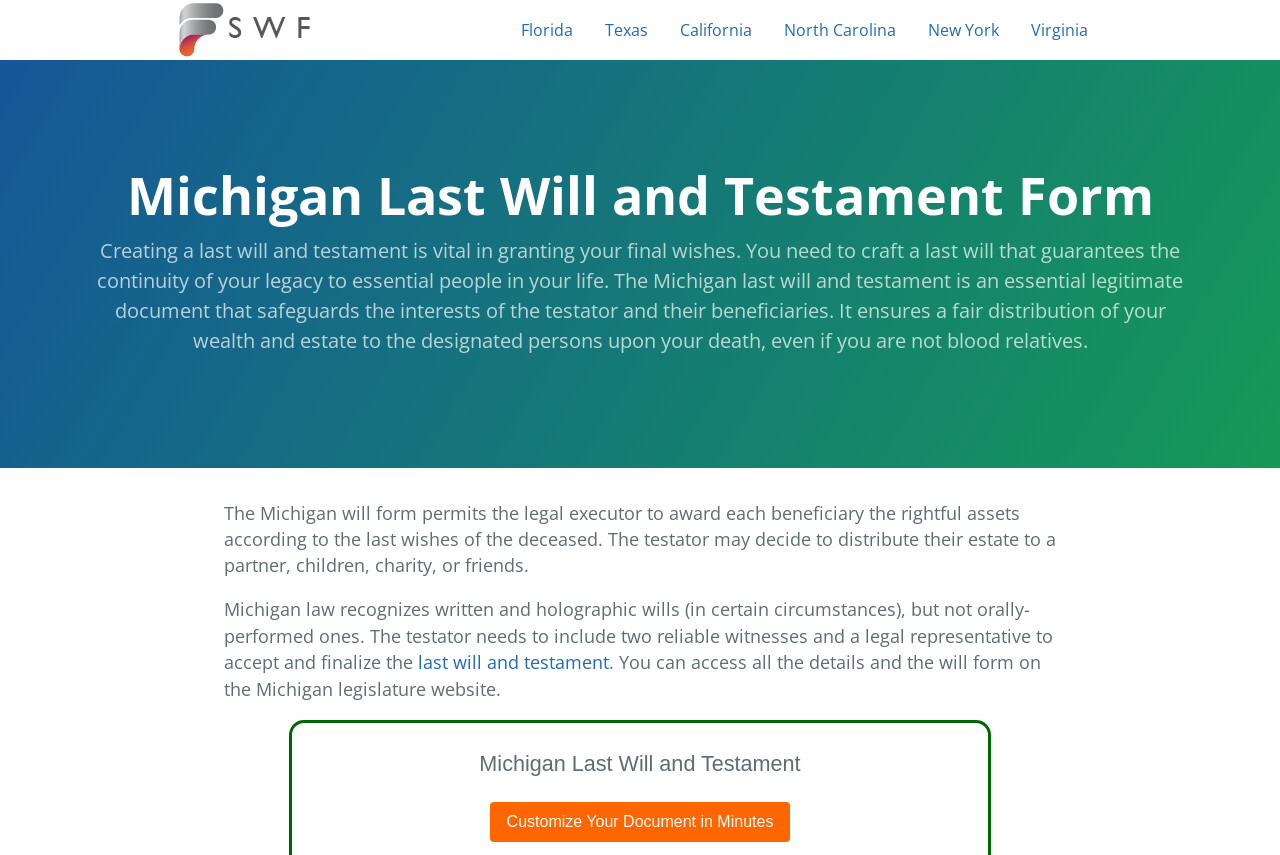Use one word or a short phrase to answer the question provided: 
How many witnesses are required to finalize a Michigan will?

Two